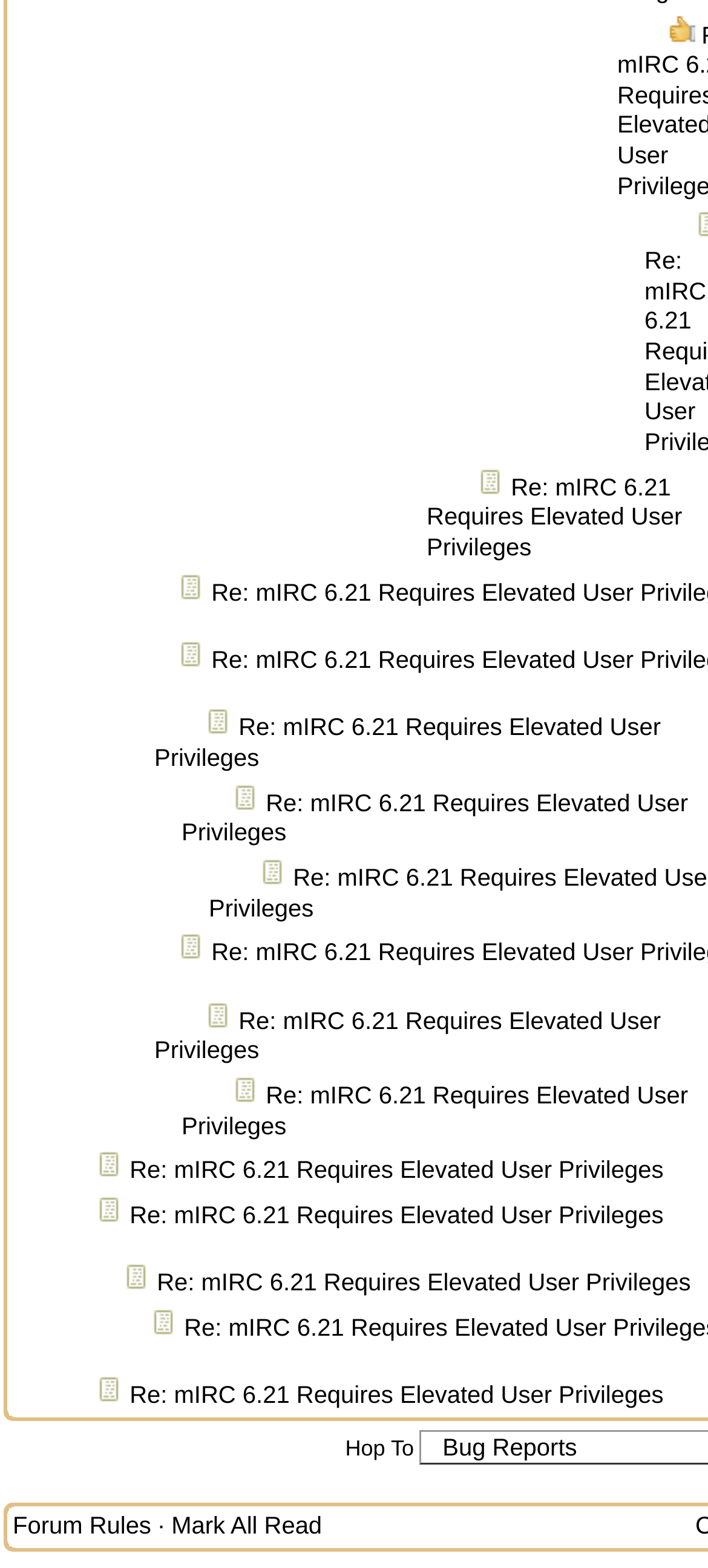Give a one-word or short-phrase answer to the following question: 
What is the position of the 'Hop To' text?

Bottom